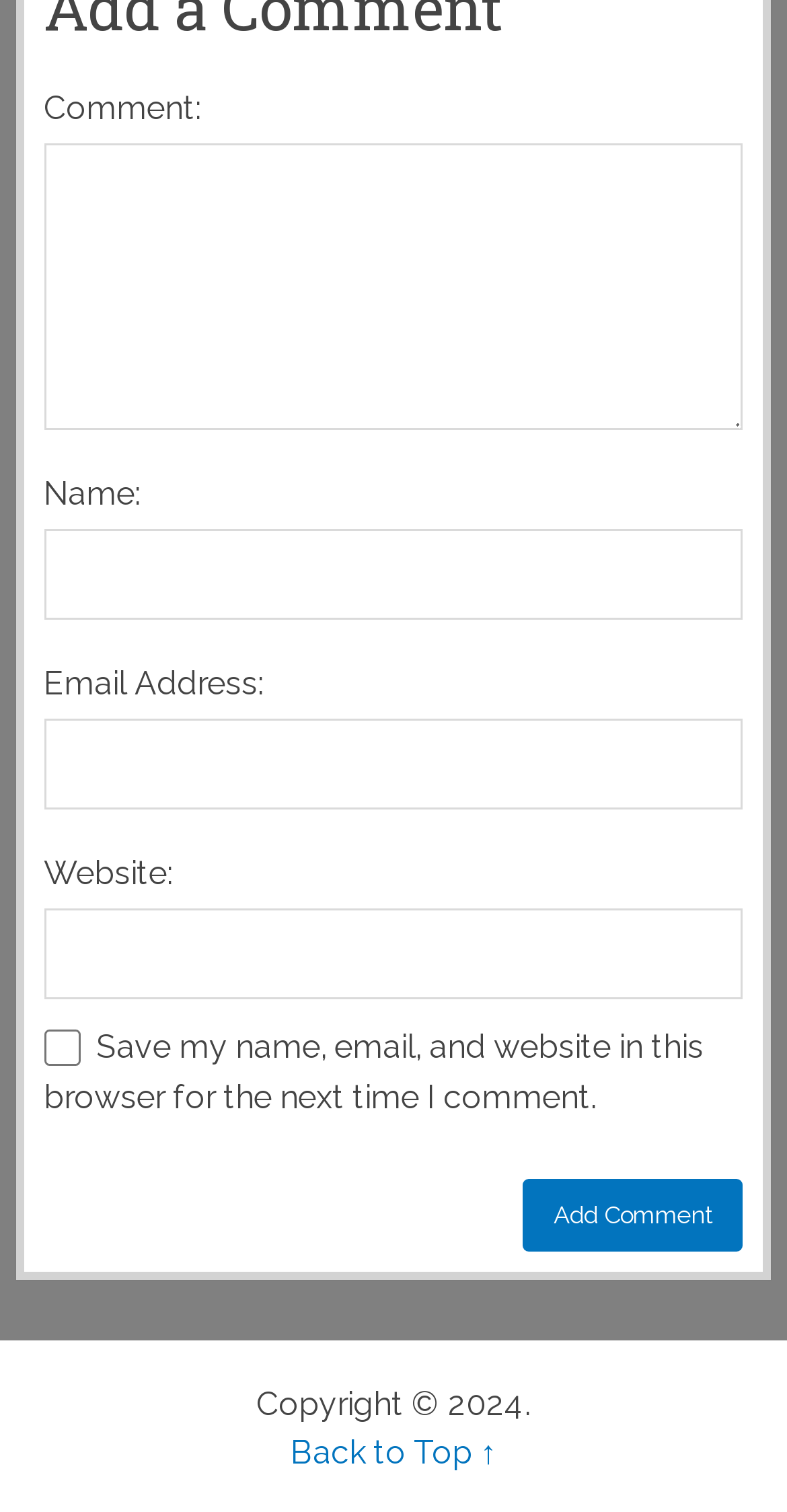What is the purpose of the link 'Back to Top ↑'?
Please ensure your answer to the question is detailed and covers all necessary aspects.

The link 'Back to Top ↑' is located at the bottom of the page, suggesting that it is used to allow users to quickly navigate back to the top of the page, rather than having to scroll up manually.